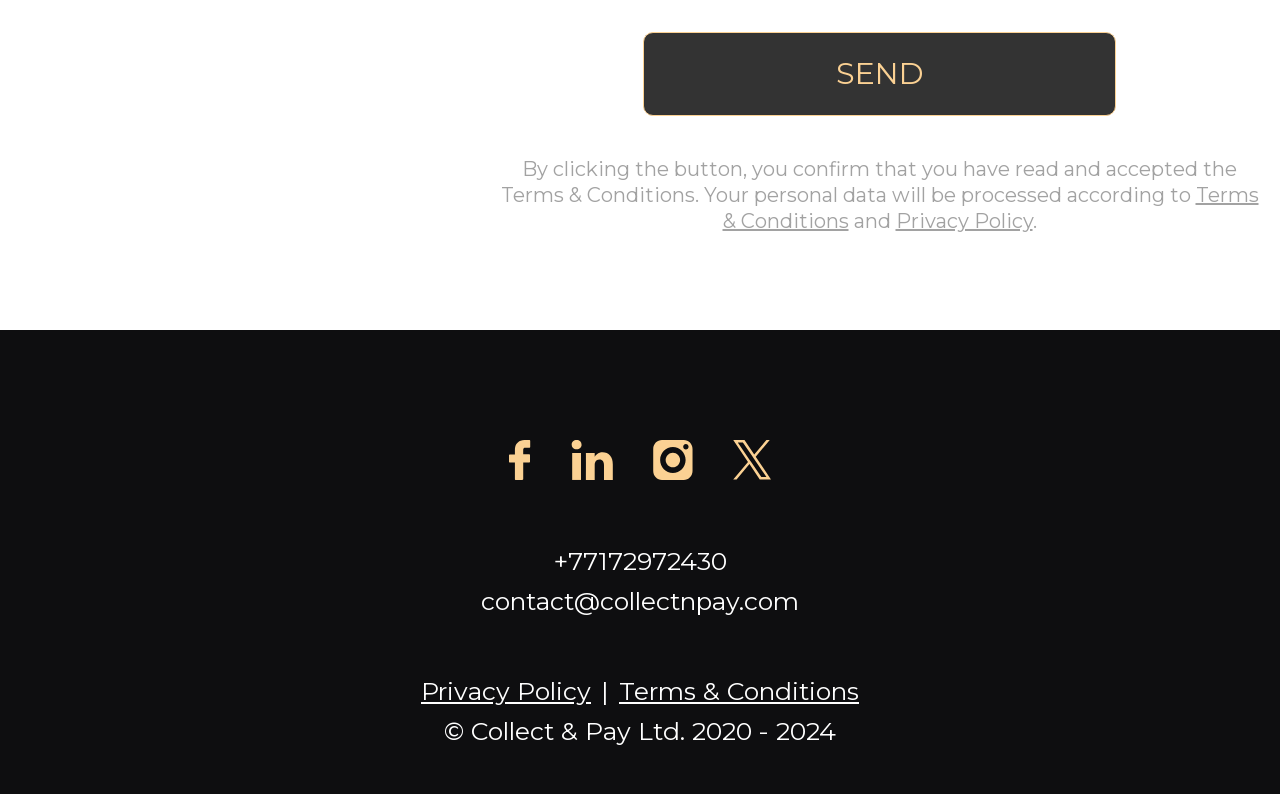Please identify the bounding box coordinates of the element's region that should be clicked to execute the following instruction: "Open Facebook page". The bounding box coordinates must be four float numbers between 0 and 1, i.e., [left, top, right, bottom].

[0.398, 0.574, 0.415, 0.612]